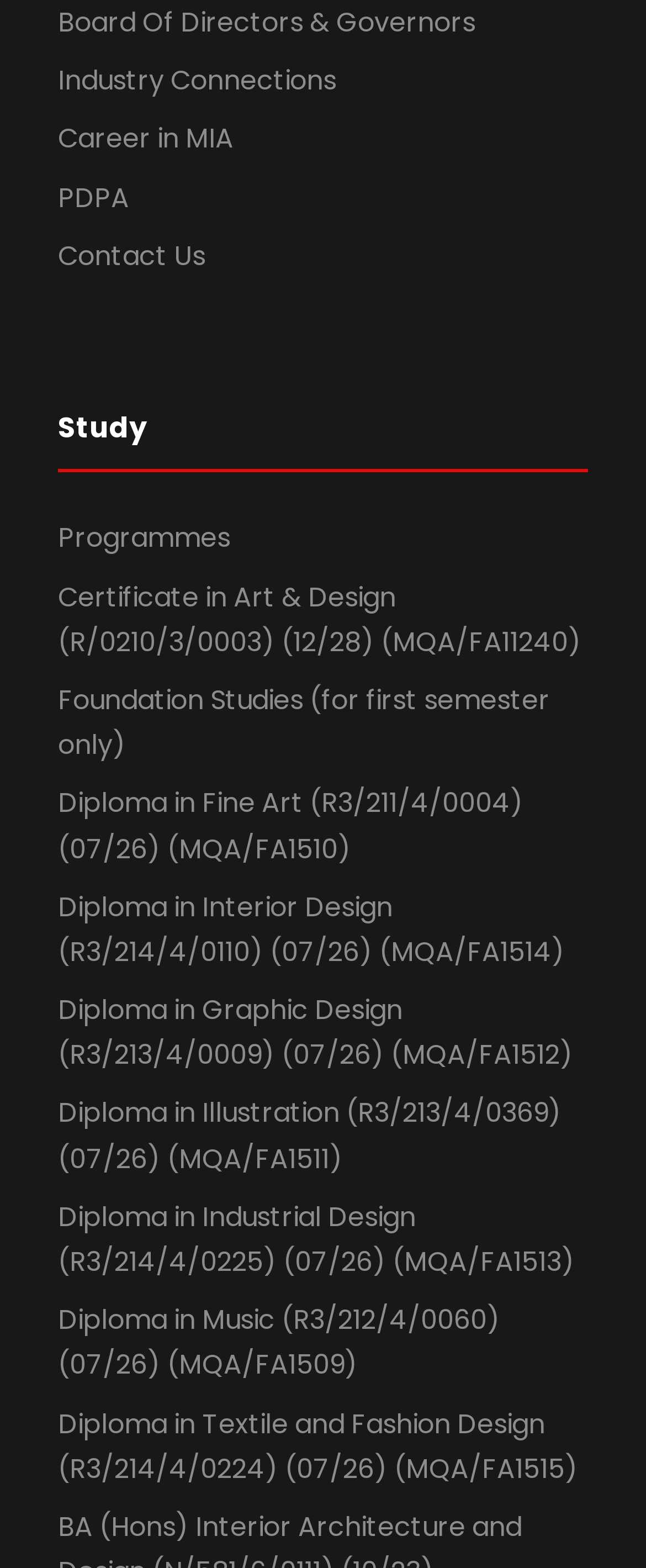How many links are in the top navigation bar?
Use the image to answer the question with a single word or phrase.

5